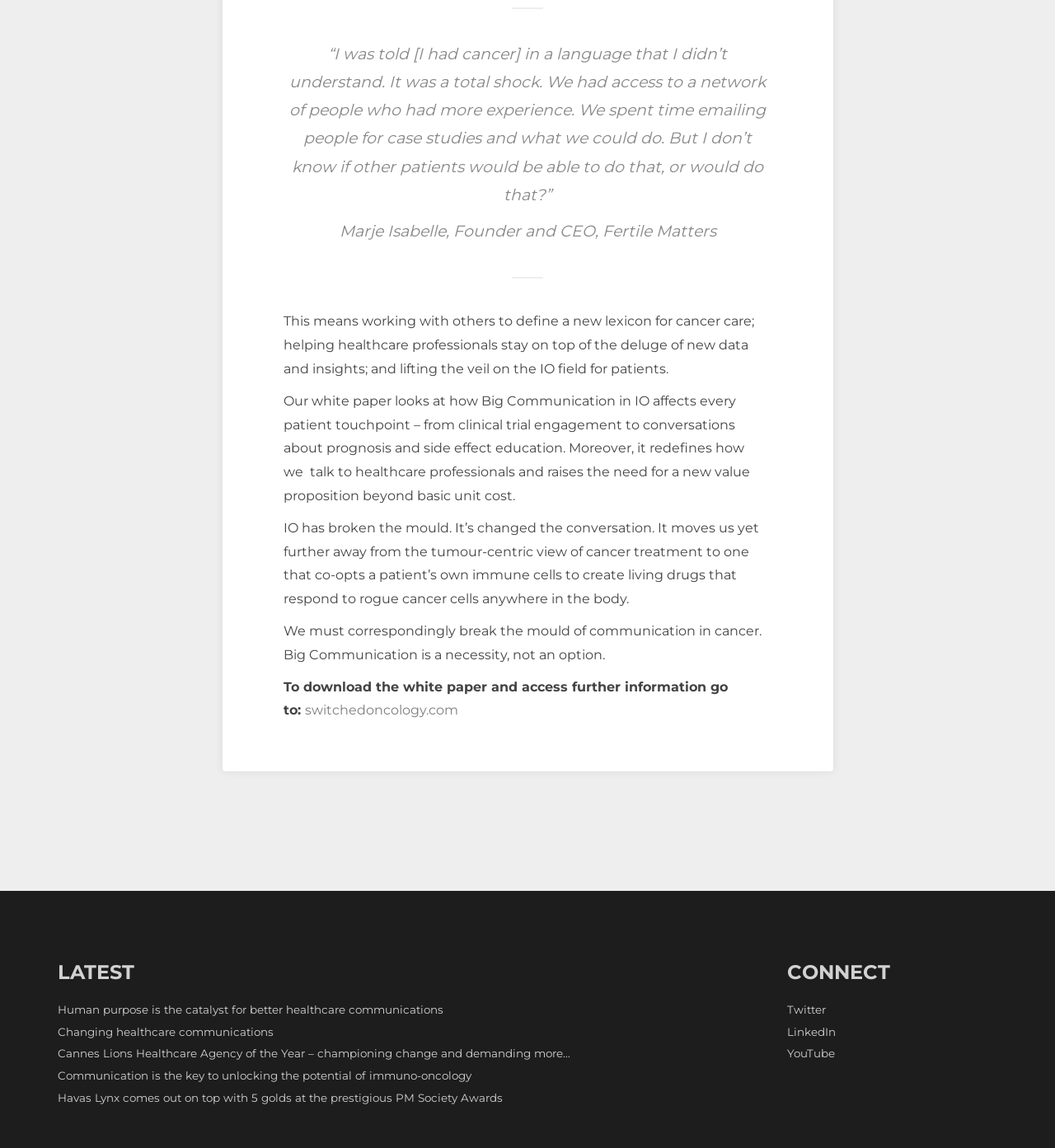Identify the bounding box coordinates for the element that needs to be clicked to fulfill this instruction: "Download the white paper". Provide the coordinates in the format of four float numbers between 0 and 1: [left, top, right, bottom].

[0.289, 0.612, 0.434, 0.626]